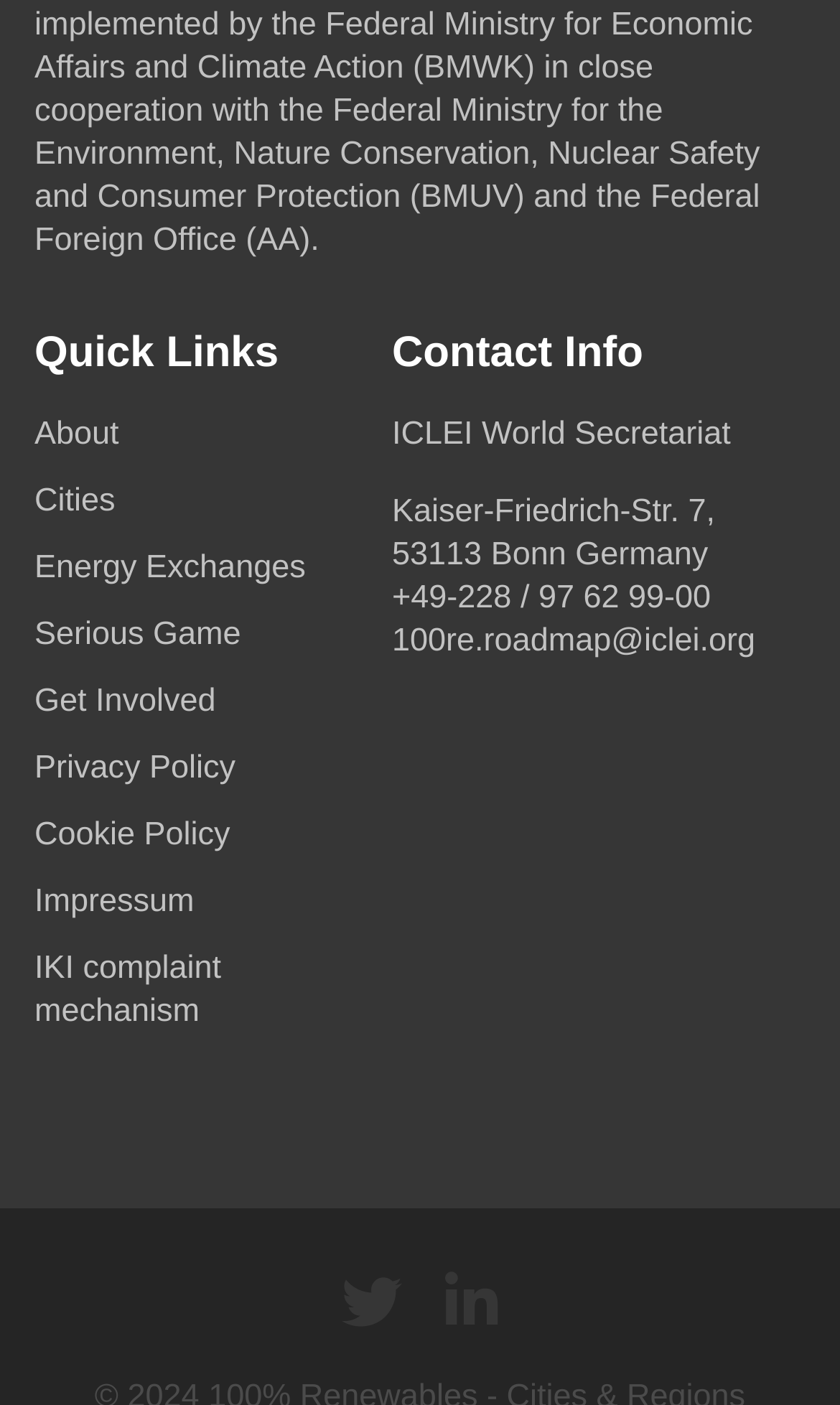What is the address of ICLEI World Secretariat?
Please describe in detail the information shown in the image to answer the question.

I found the address of ICLEI World Secretariat under the 'Contact Info' heading, which is 'Kaiser-Friedrich-Str. 7, 53113 Bonn Germany'.